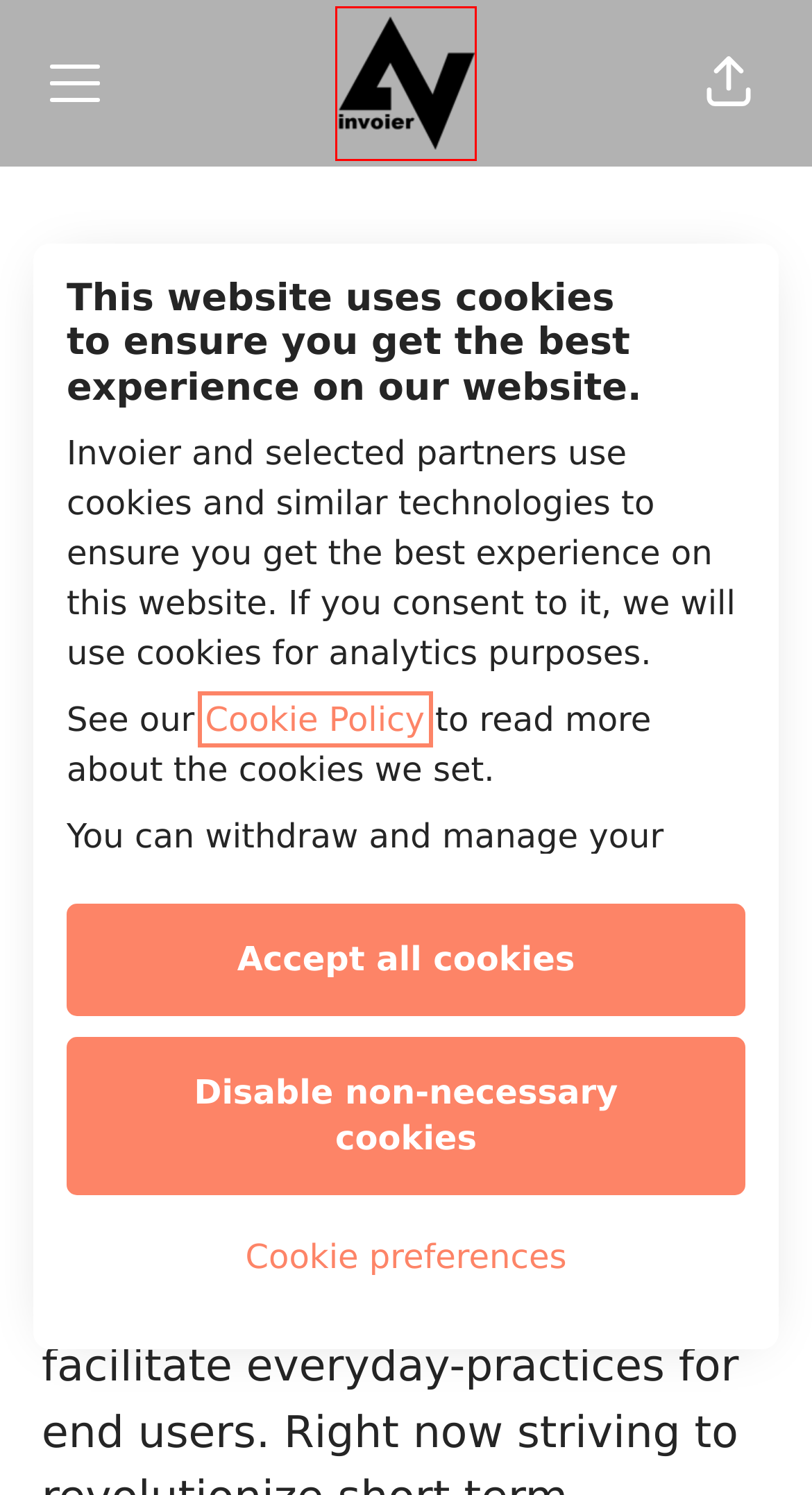You are provided with a screenshot of a webpage where a red rectangle bounding box surrounds an element. Choose the description that best matches the new webpage after clicking the element in the red bounding box. Here are the choices:
A. Departments - Invoier
B. A unique career - Invoier
C. Teamtailor ™ - Next Generation ATS & Employer Branding
D. Cookie Policy - Invoier
E. Factoringtjänster till ditt företag | Invoier
F. People - Invoier
G. Current job openings - Invoier
H. Engineering - Invoier

B